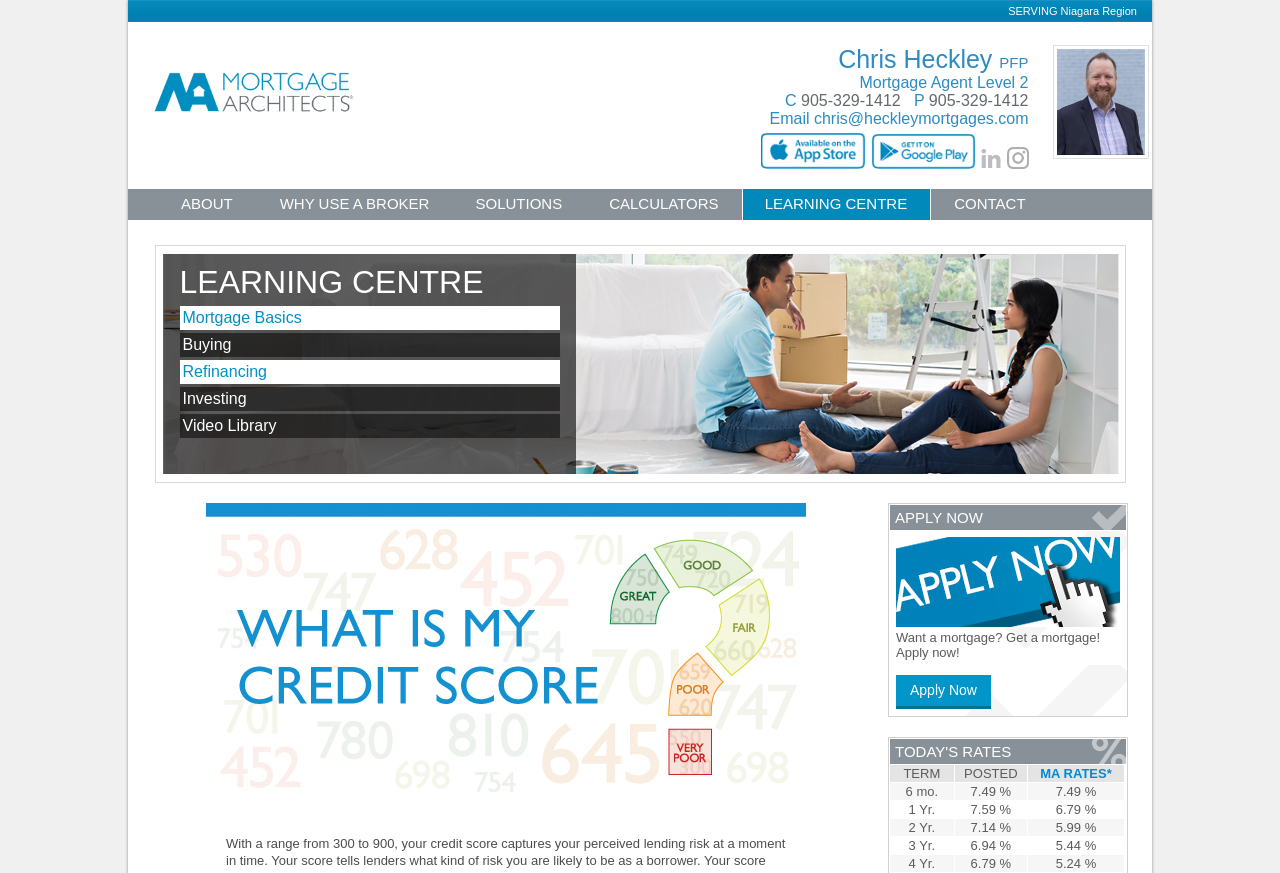Identify the bounding box coordinates of the clickable section necessary to follow the following instruction: "Click the 'ABOUT' link". The coordinates should be presented as four float numbers from 0 to 1, i.e., [left, top, right, bottom].

[0.123, 0.216, 0.201, 0.259]